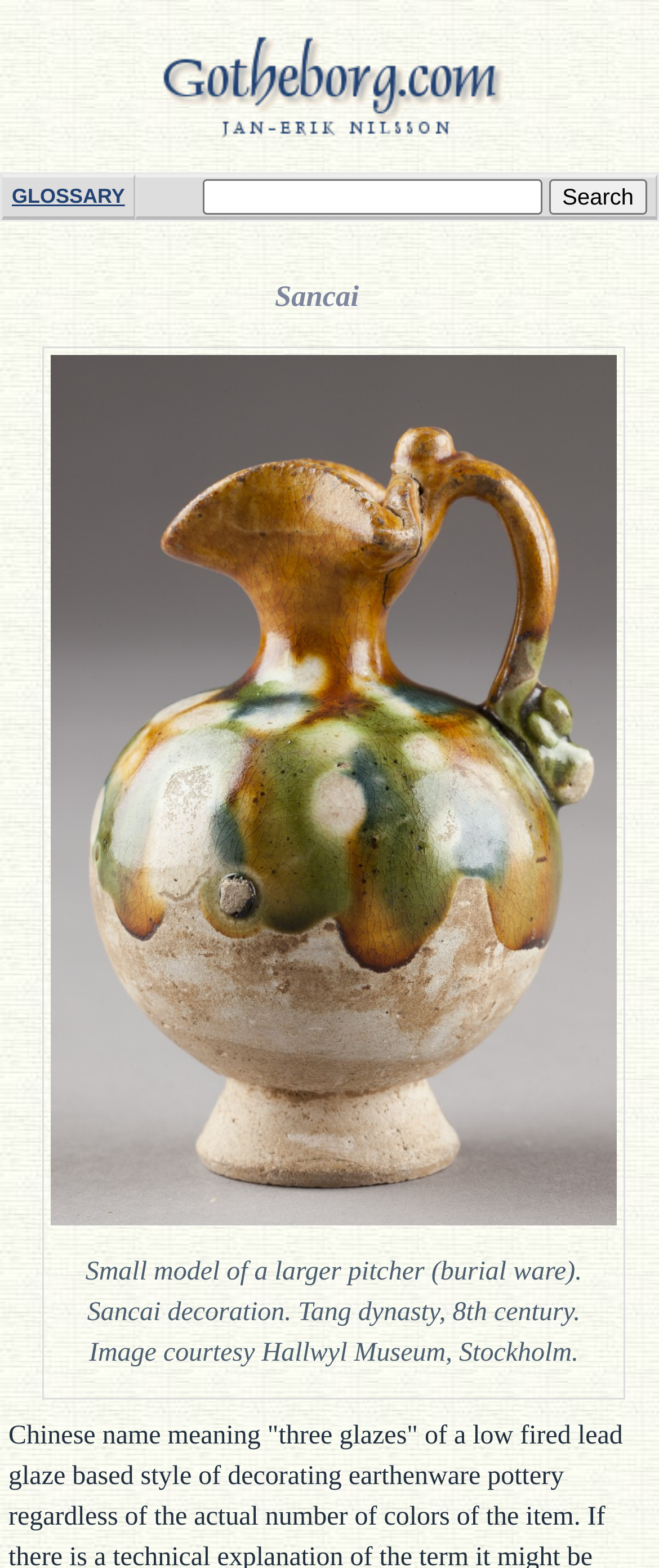Please locate the clickable area by providing the bounding box coordinates to follow this instruction: "explore the blog of ICON in English".

None